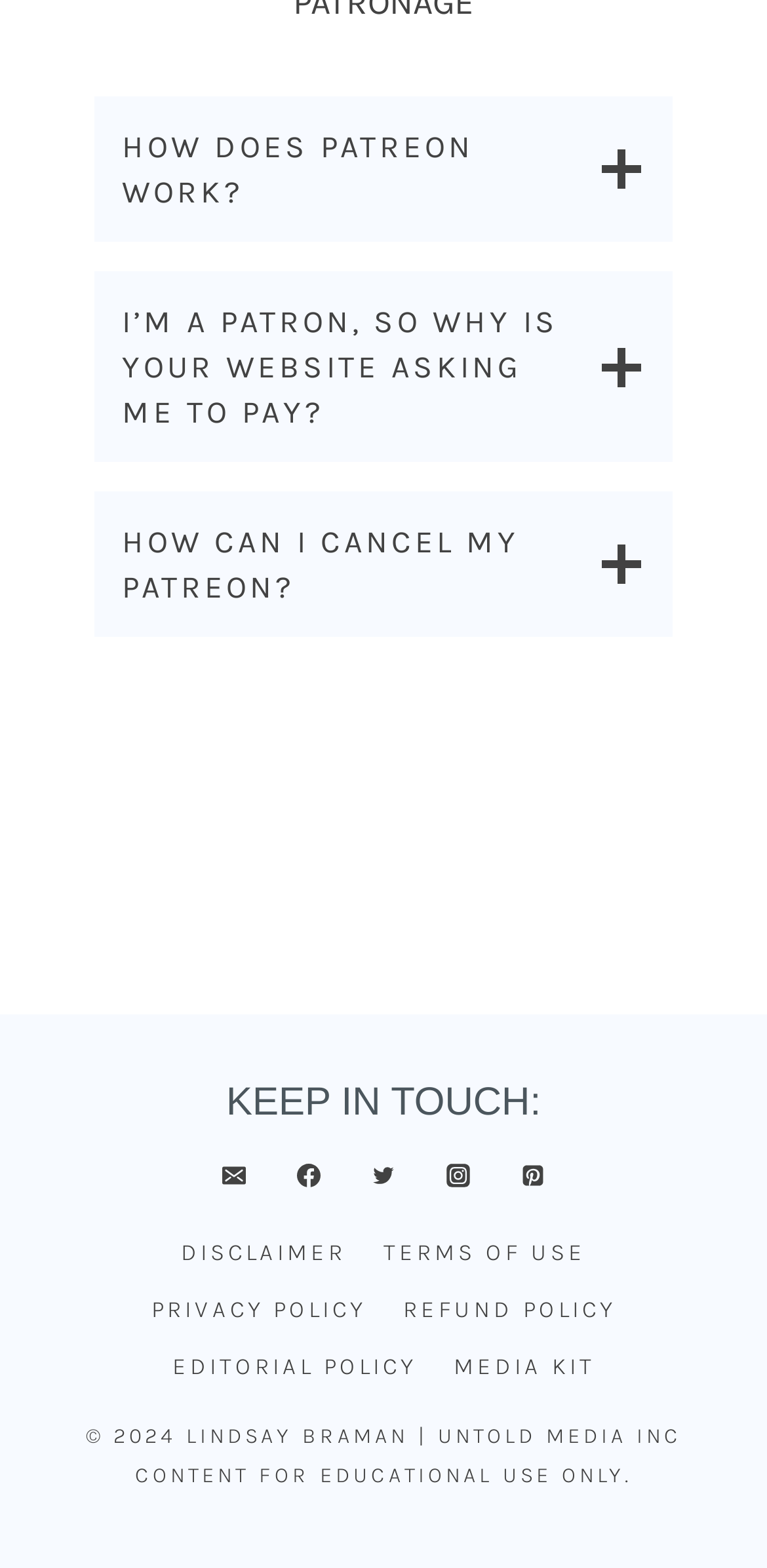How many social media links are available?
Please answer the question with as much detail as possible using the screenshot.

I counted the number of social media links by looking at the links 'Email', 'Facebook', 'Twitter', 'Instagram', and 'Pinterest' under the 'KEEP IN TOUCH:' heading.